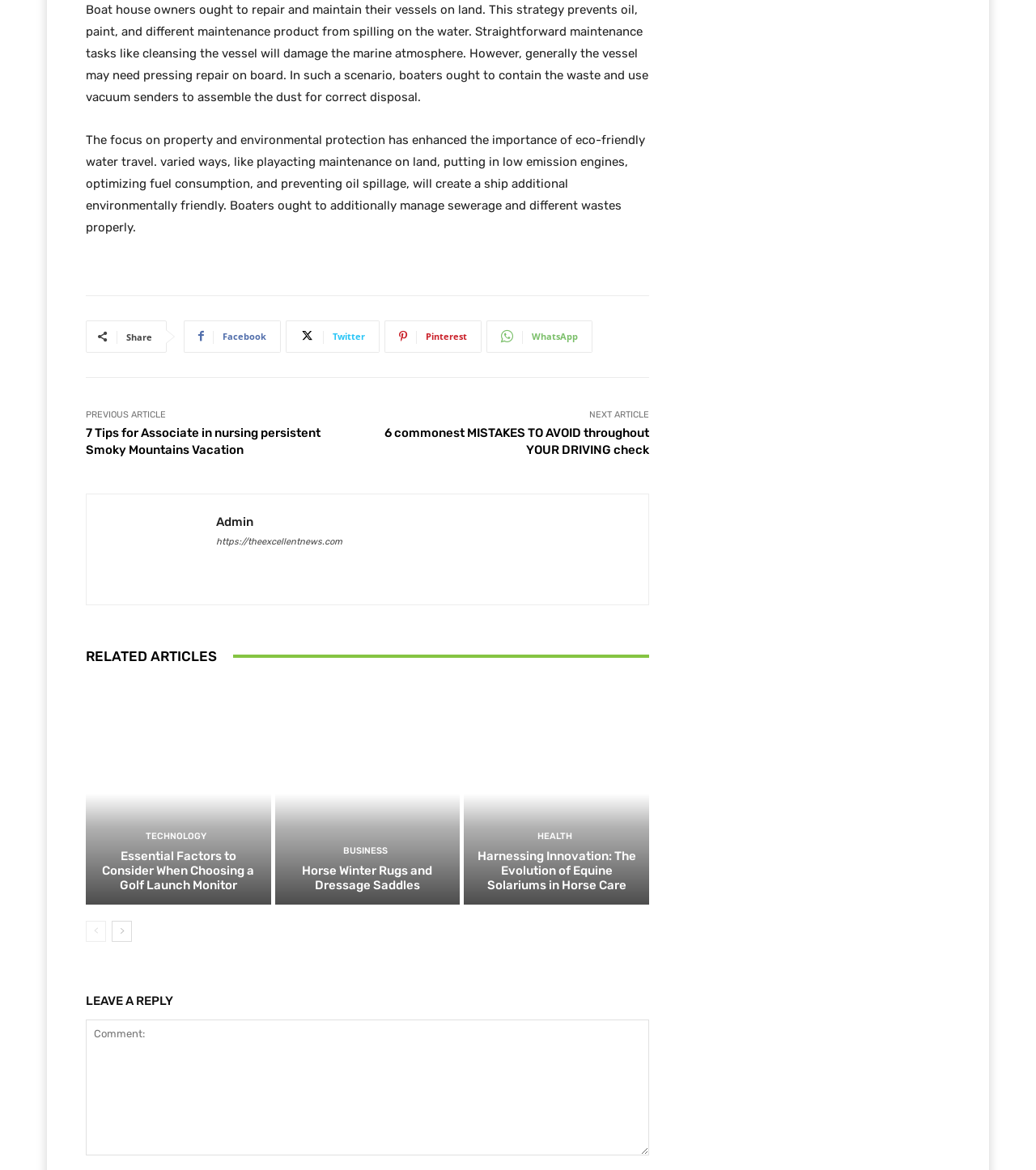Locate the bounding box of the UI element described in the following text: "Kids .cls-1{fill:#231f20}".

None